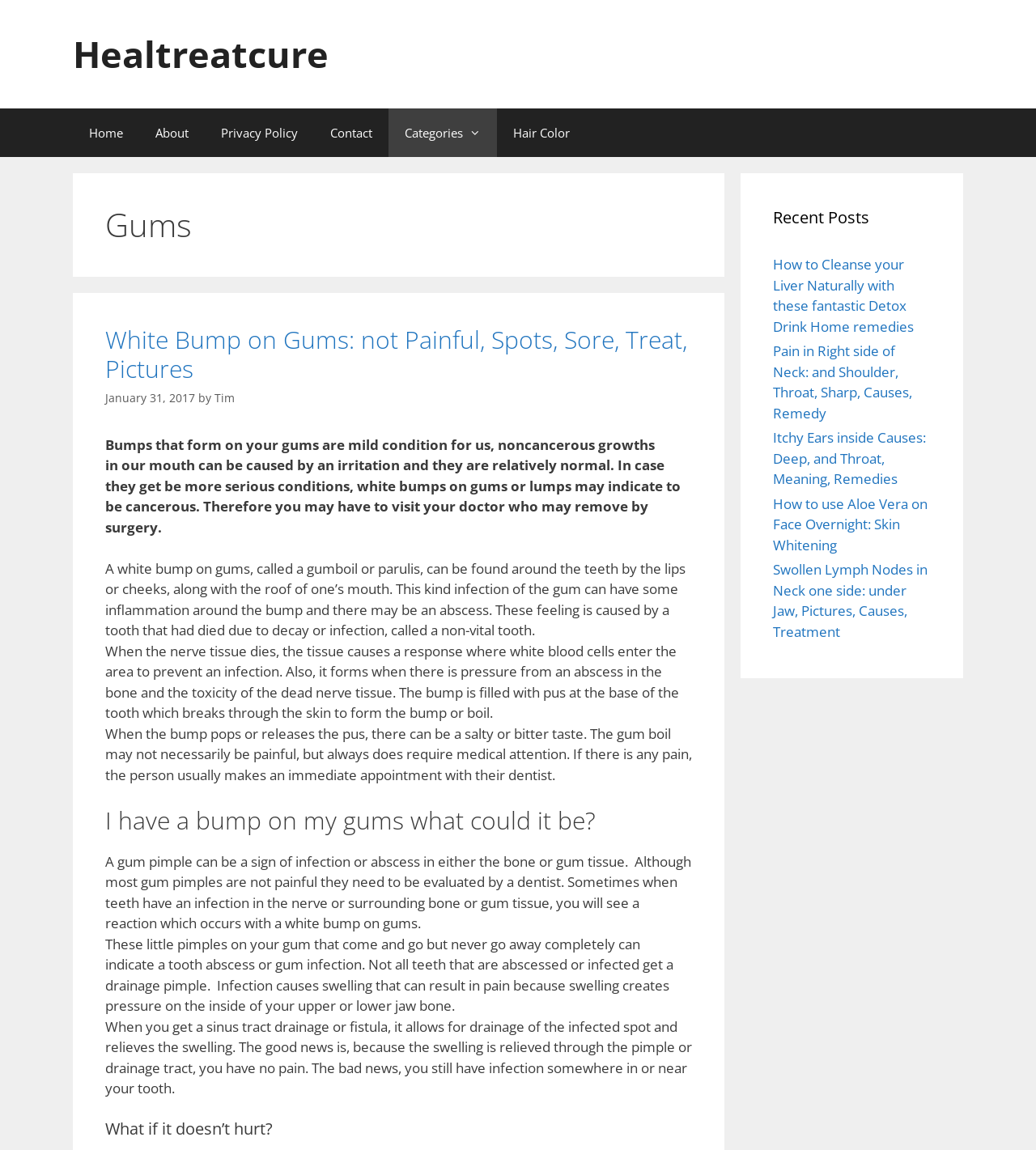What is the category of the article 'White Bump on Gums: not Painful, Spots, Sore, Treat, Pictures'?
Look at the image and provide a short answer using one word or a phrase.

Gums